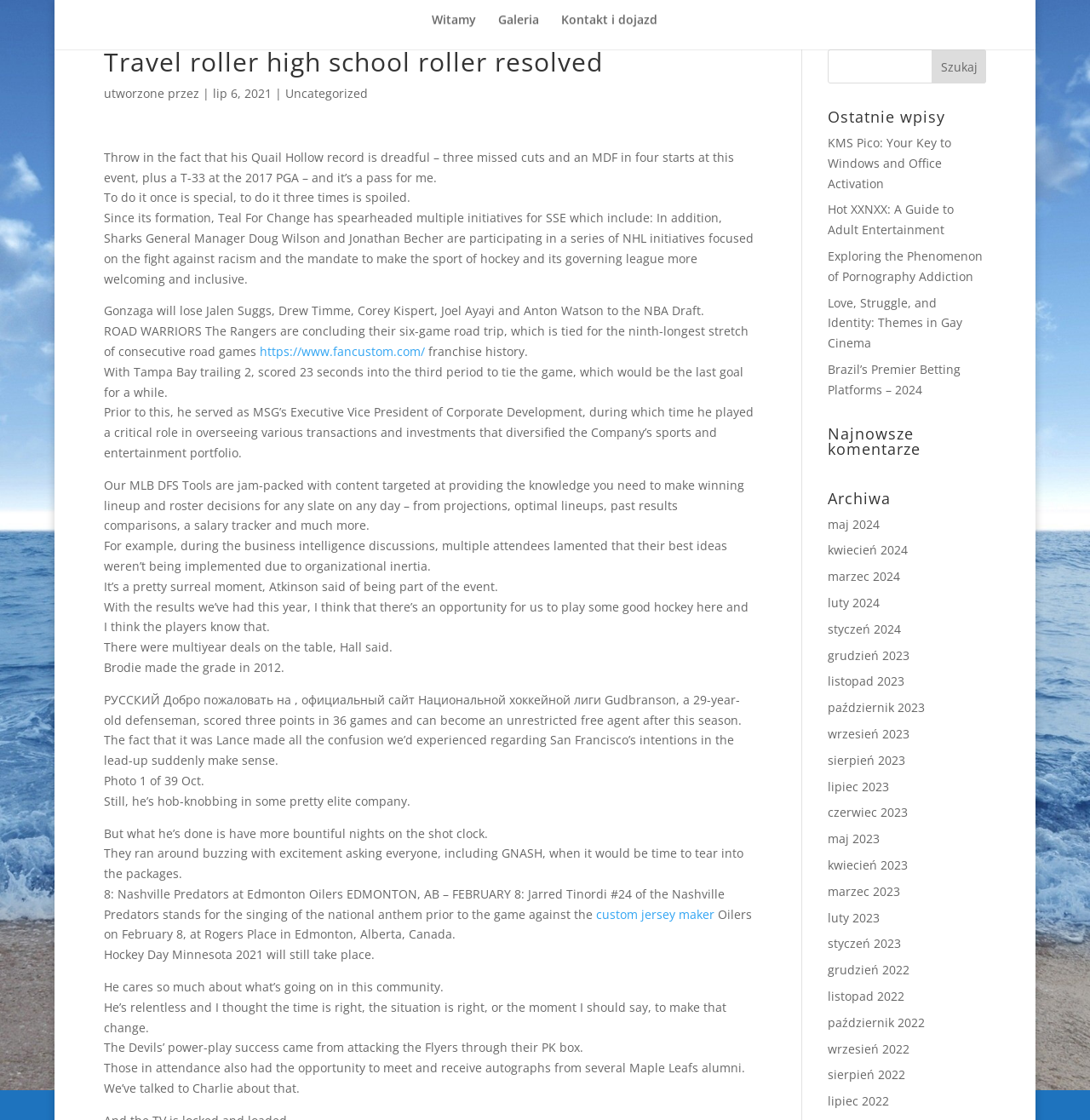What is the date of the last article in the 'Archiwa' section?
Please elaborate on the answer to the question with detailed information.

The last article in the 'Archiwa' section is dated 'grudzień 2022', which is December 2022 in Polish.